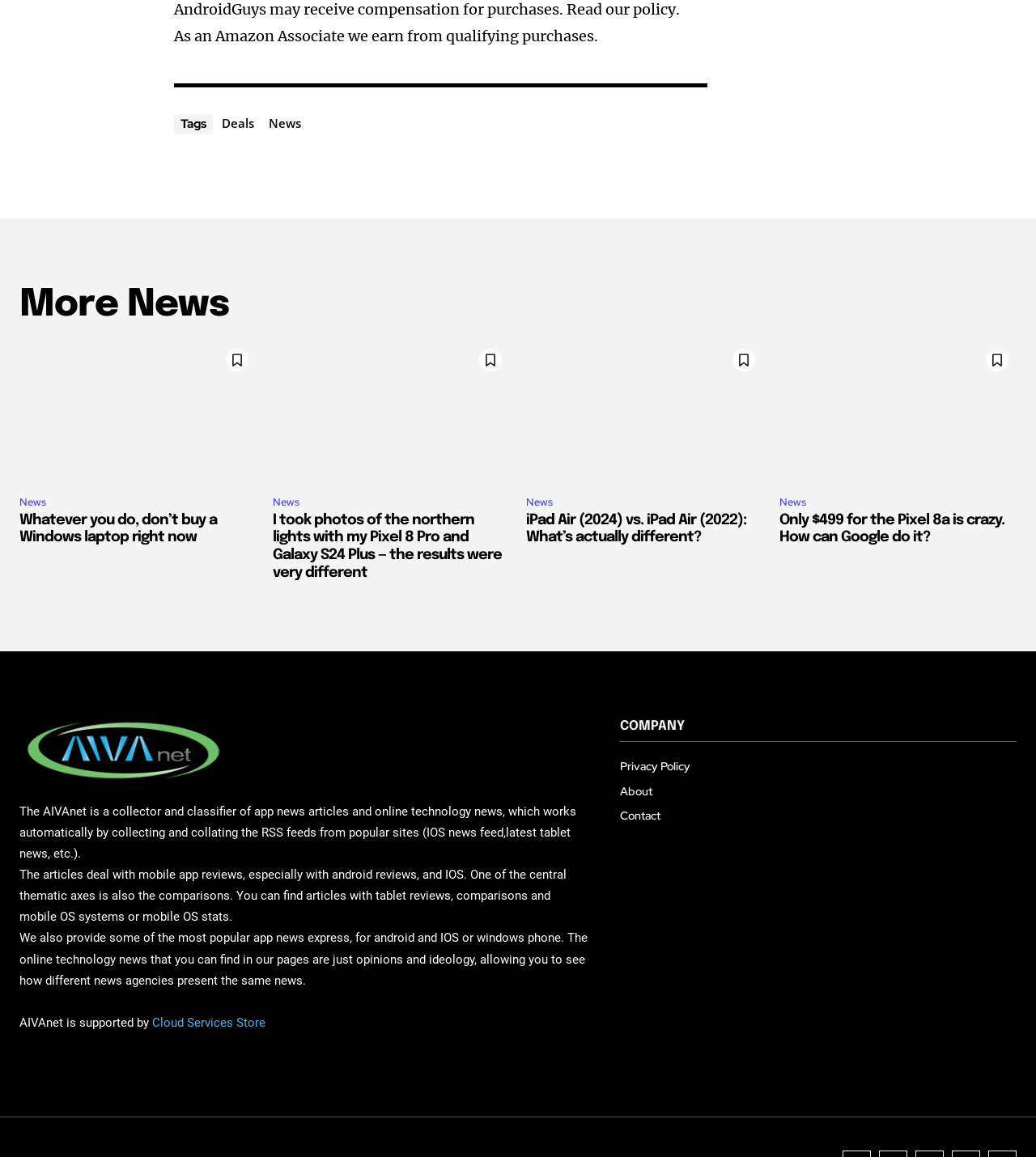Determine the coordinates of the bounding box for the clickable area needed to execute this instruction: "Read the news article 'Whatever you do, don’t buy a Windows laptop right now'".

[0.019, 0.295, 0.248, 0.418]